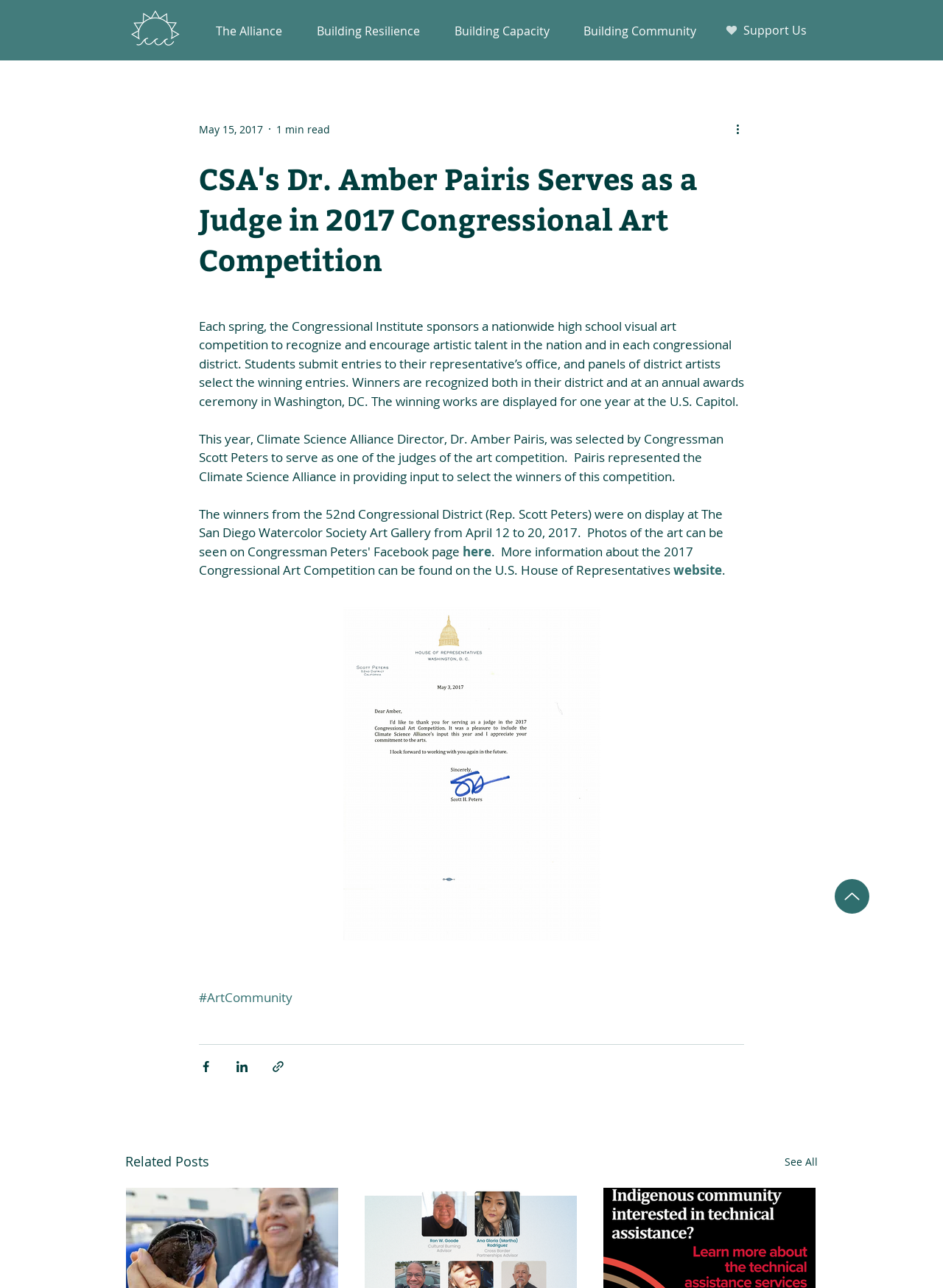Identify the bounding box coordinates of the clickable region to carry out the given instruction: "Learn more about the 2017 Congressional Art Competition".

[0.714, 0.436, 0.766, 0.449]